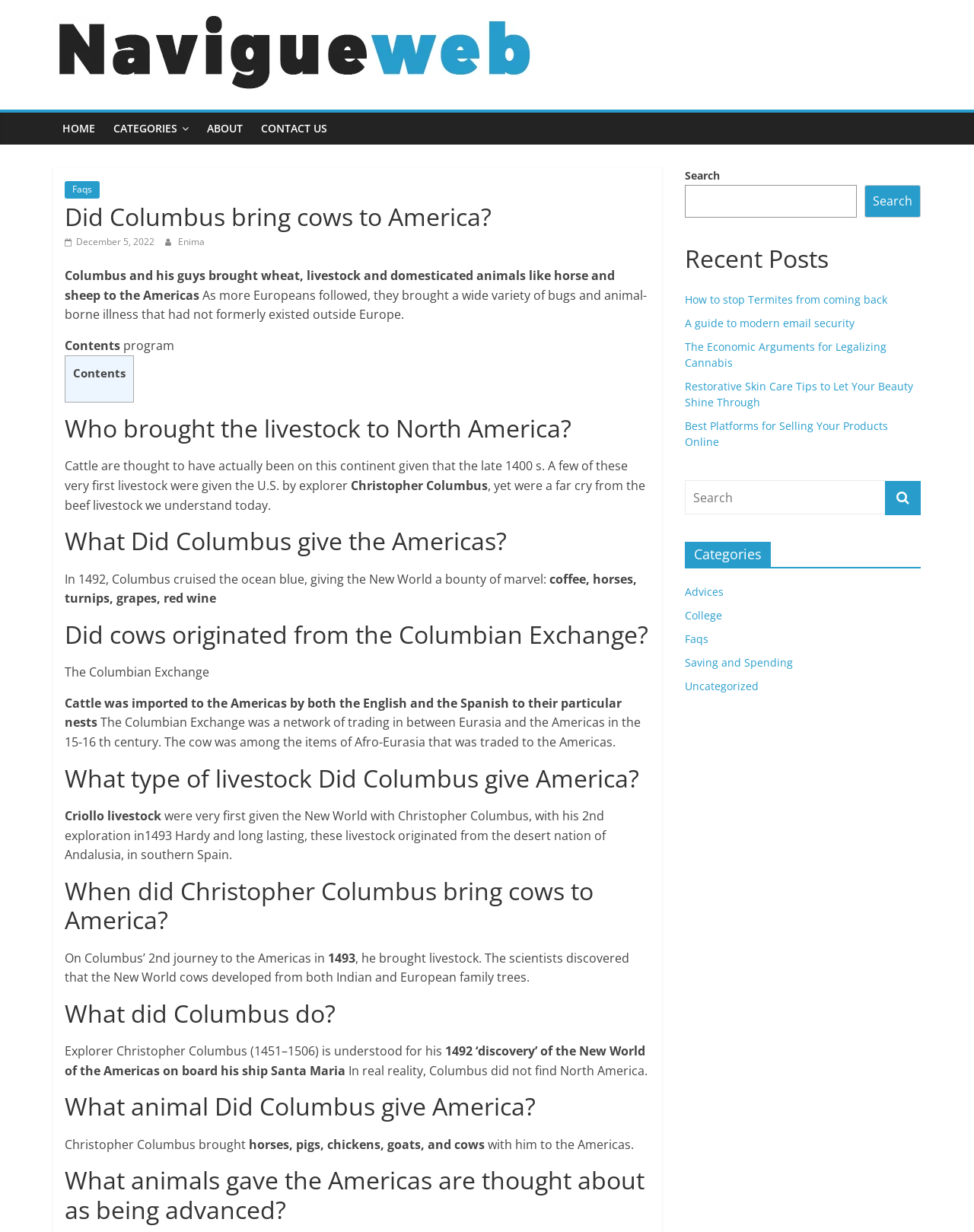Use a single word or phrase to answer the following:
What is the category of the article 'Did Columbus bring cows to America?'?

Faqs